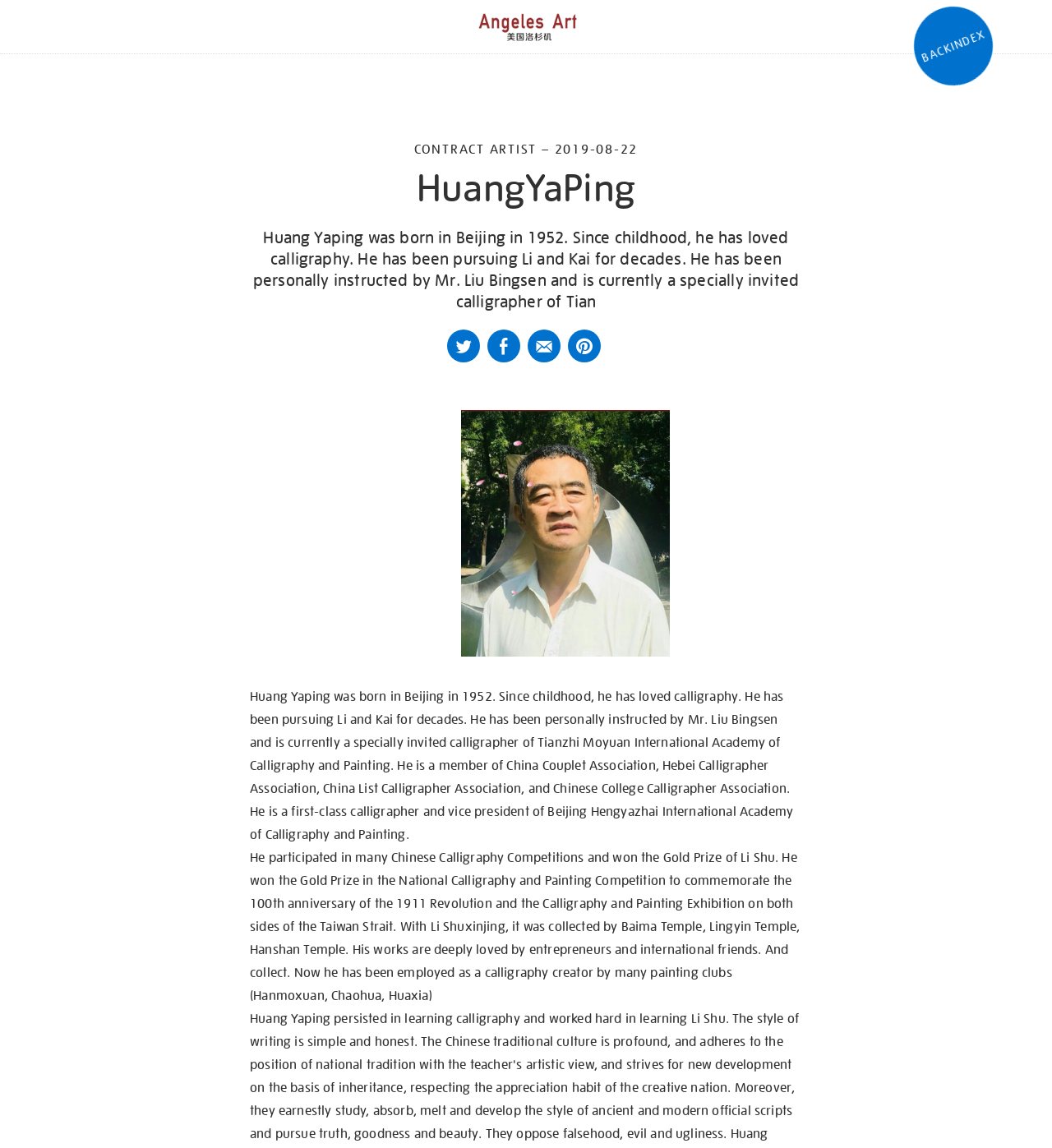Identify the bounding box of the UI element described as follows: "Facebook". Provide the coordinates as four float numbers in the range of 0 to 1 [left, top, right, bottom].

[0.463, 0.287, 0.494, 0.316]